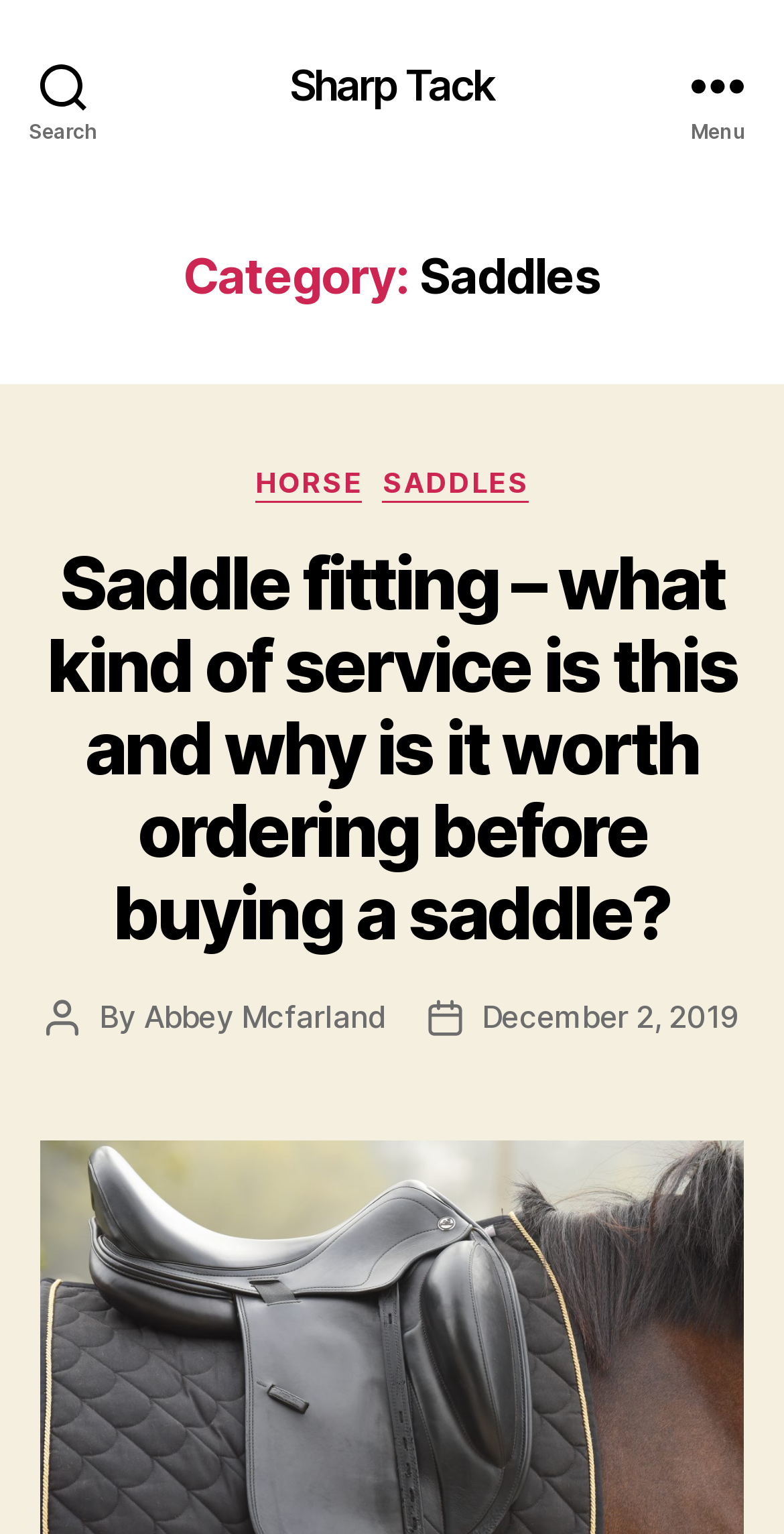Can you find the bounding box coordinates for the element to click on to achieve the instruction: "Read the Saddle fitting article"?

[0.059, 0.351, 0.941, 0.624]